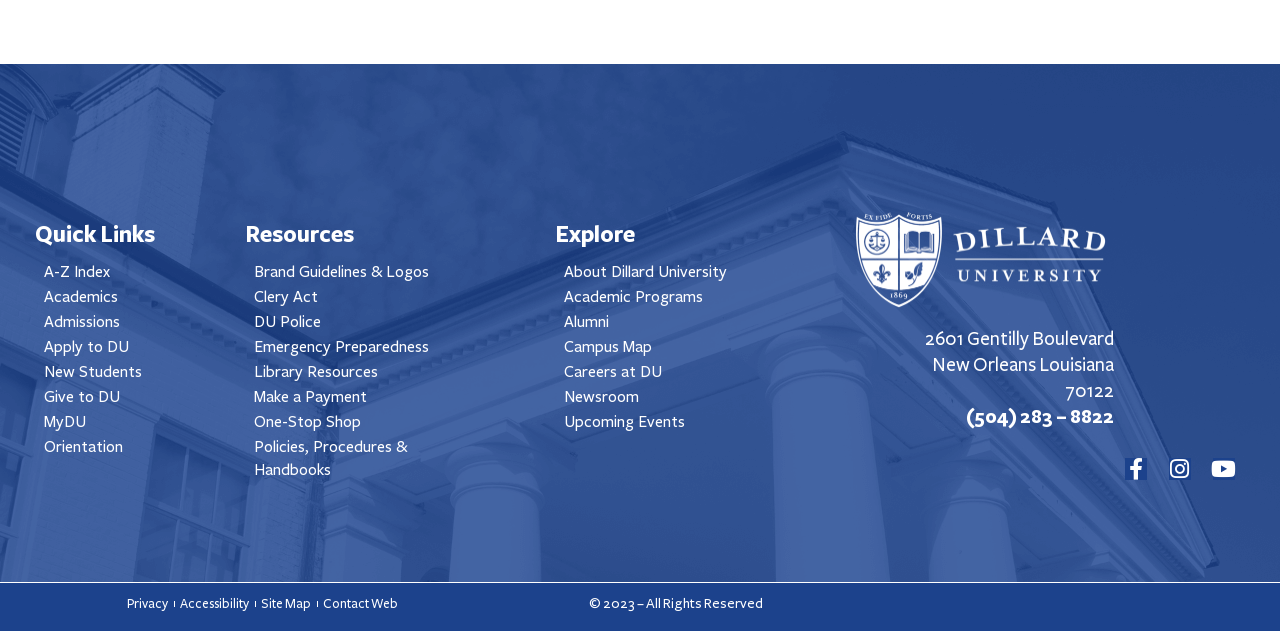Locate the bounding box coordinates of the clickable area to execute the instruction: "Explore the 'Flokzu Academy'". Provide the coordinates as four float numbers between 0 and 1, represented as [left, top, right, bottom].

None